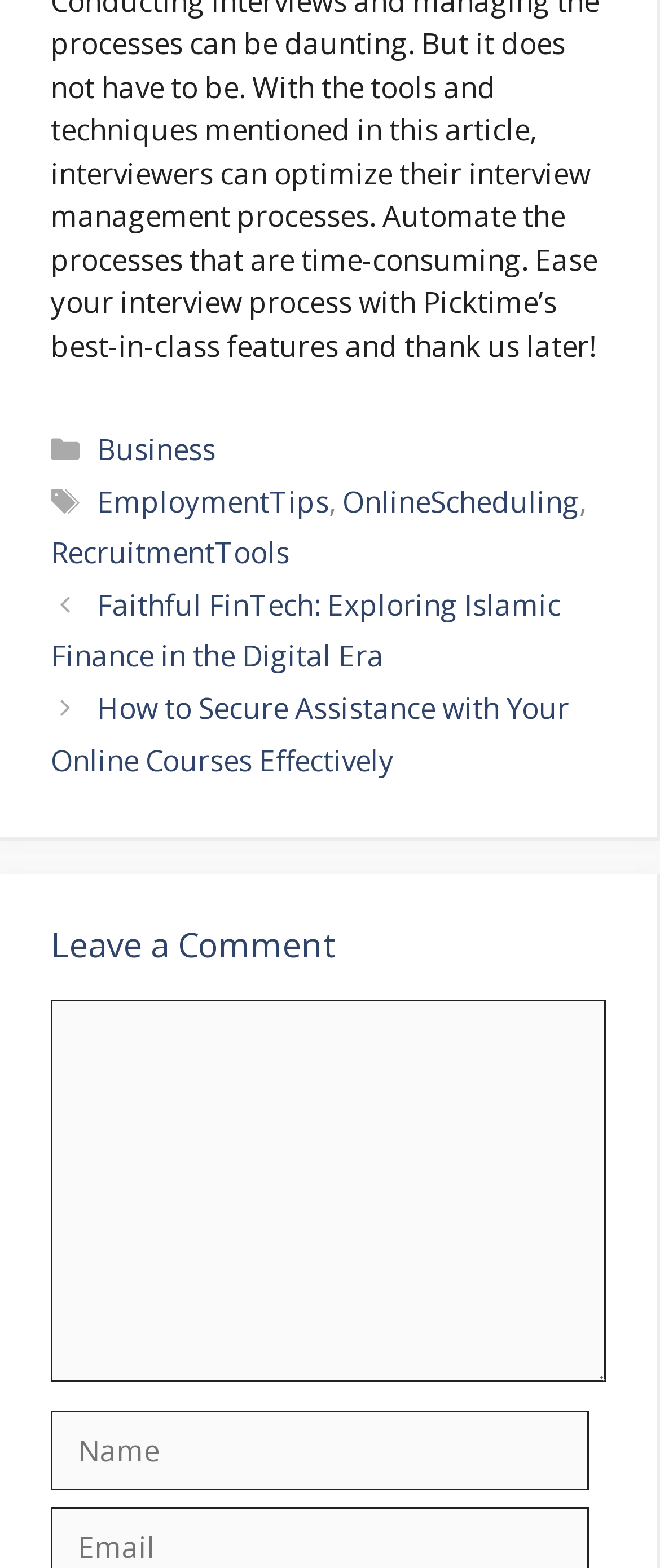How many links are in the 'Posts' navigation?
By examining the image, provide a one-word or phrase answer.

2